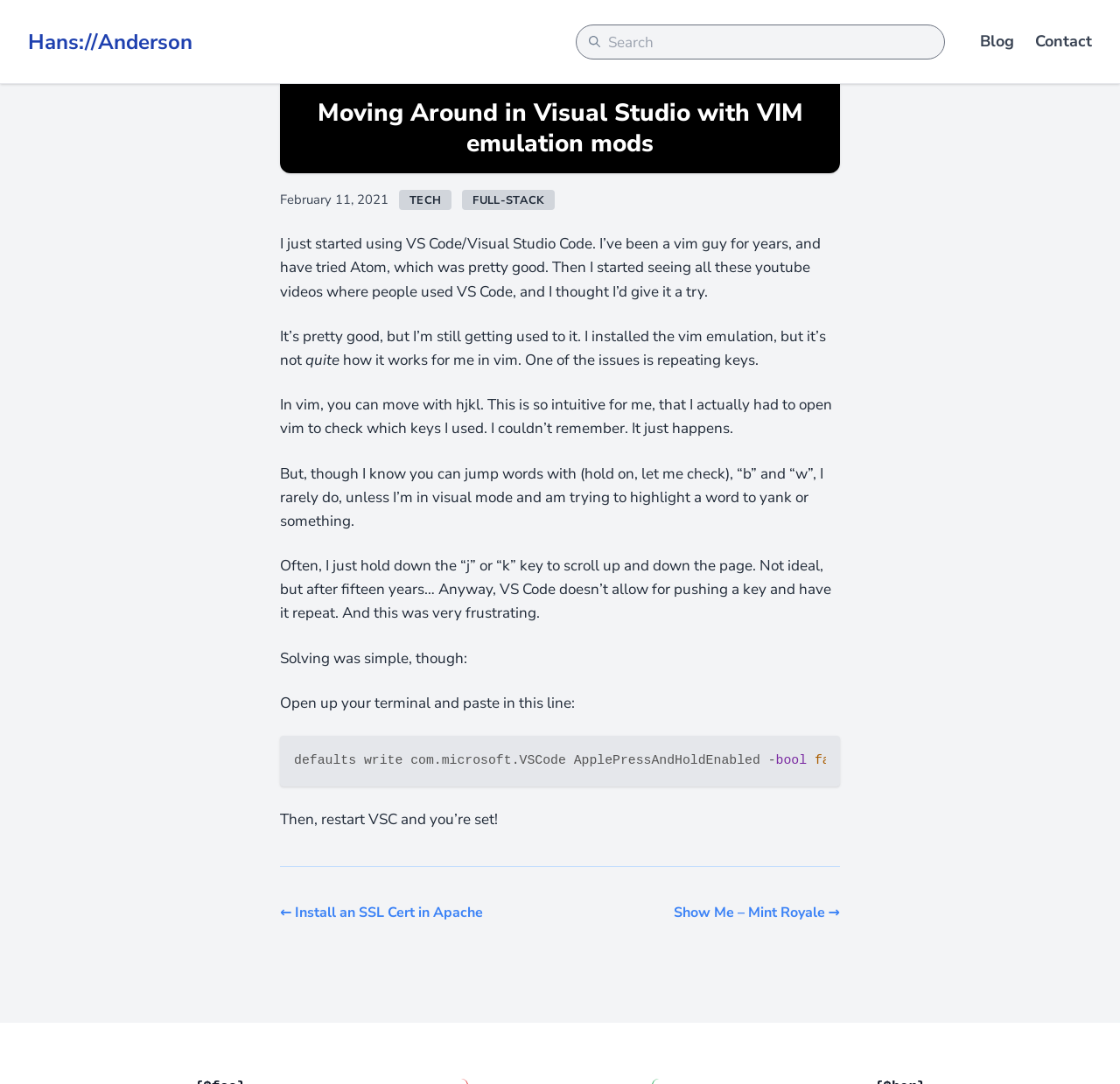Explain the features and main sections of the webpage comprehensively.

This webpage appears to be a blog post titled "Moving Around in Visual Studio with VIM emulation mods" by Hans Anderson. At the top of the page, there is a link to the author's name, "Hans://Anderson", which is also a heading. Below this, there is a textbox, likely for searching or inputting text.

The main content of the page is divided into sections. The title of the blog post is a heading, followed by the date "February 11, 2021" and two links, "TECH" and "FULL-STACK", which may be categories or tags.

The blog post itself is a lengthy text, discussing the author's experience with using Visual Studio Code and VIM emulation. The text is divided into several paragraphs, with the author sharing their thoughts on using VIM emulation in Visual Studio Code, including the challenges they faced and how they overcame them.

In the middle of the text, there is a code block, which contains a command to be pasted into a terminal. The code block is indented and has a distinct formatting.

At the bottom of the page, there are two links, "← Install an SSL Cert in Apache" and "Show Me – Mint Royale →", which may be related to previous or next blog posts.

On the top-right corner of the page, there are two links, "Blog" and "Contact", which likely lead to the blog's homepage and contact information, respectively.